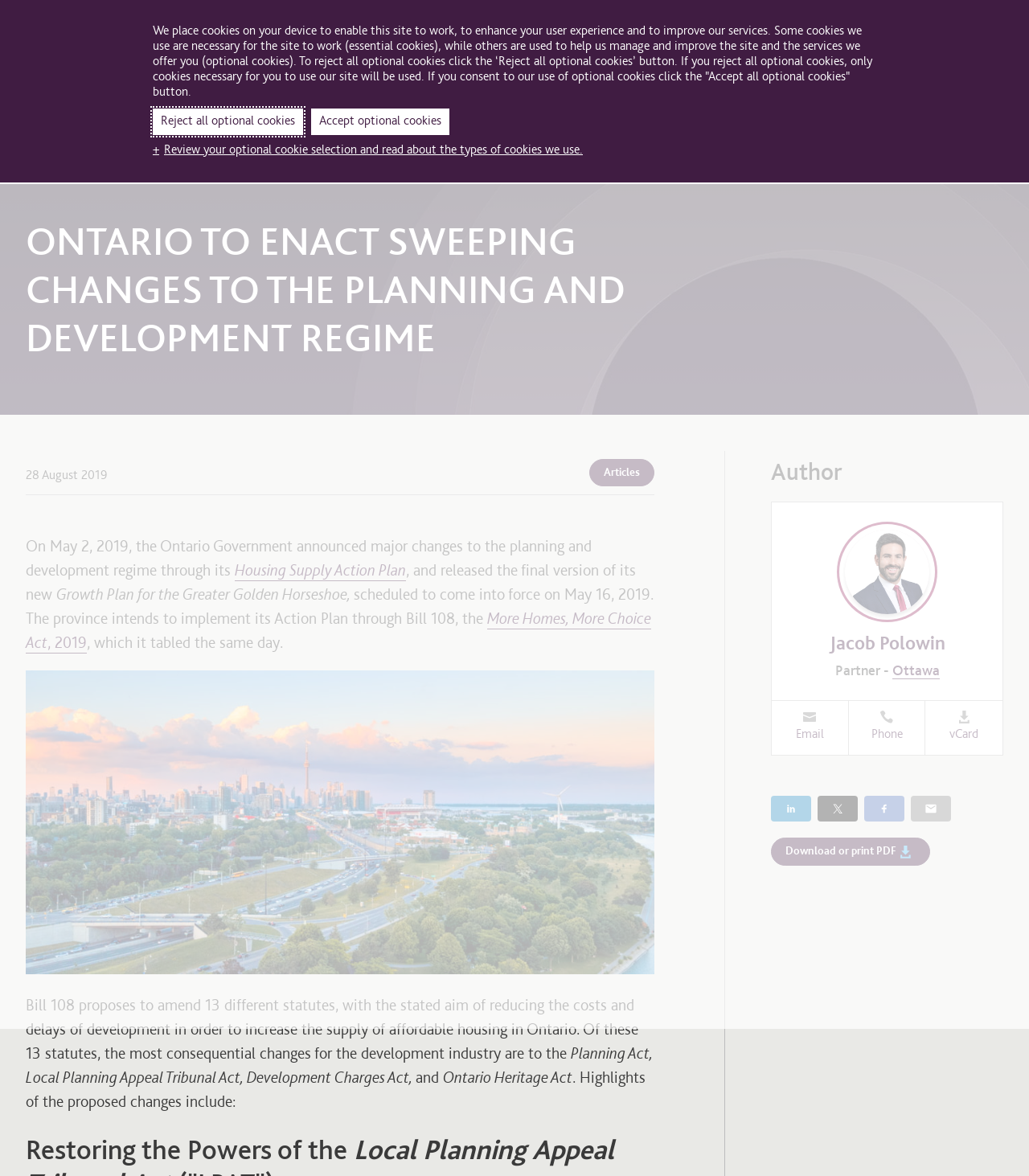Determine the coordinates of the bounding box for the clickable area needed to execute this instruction: "Click the CONTACT US link".

None